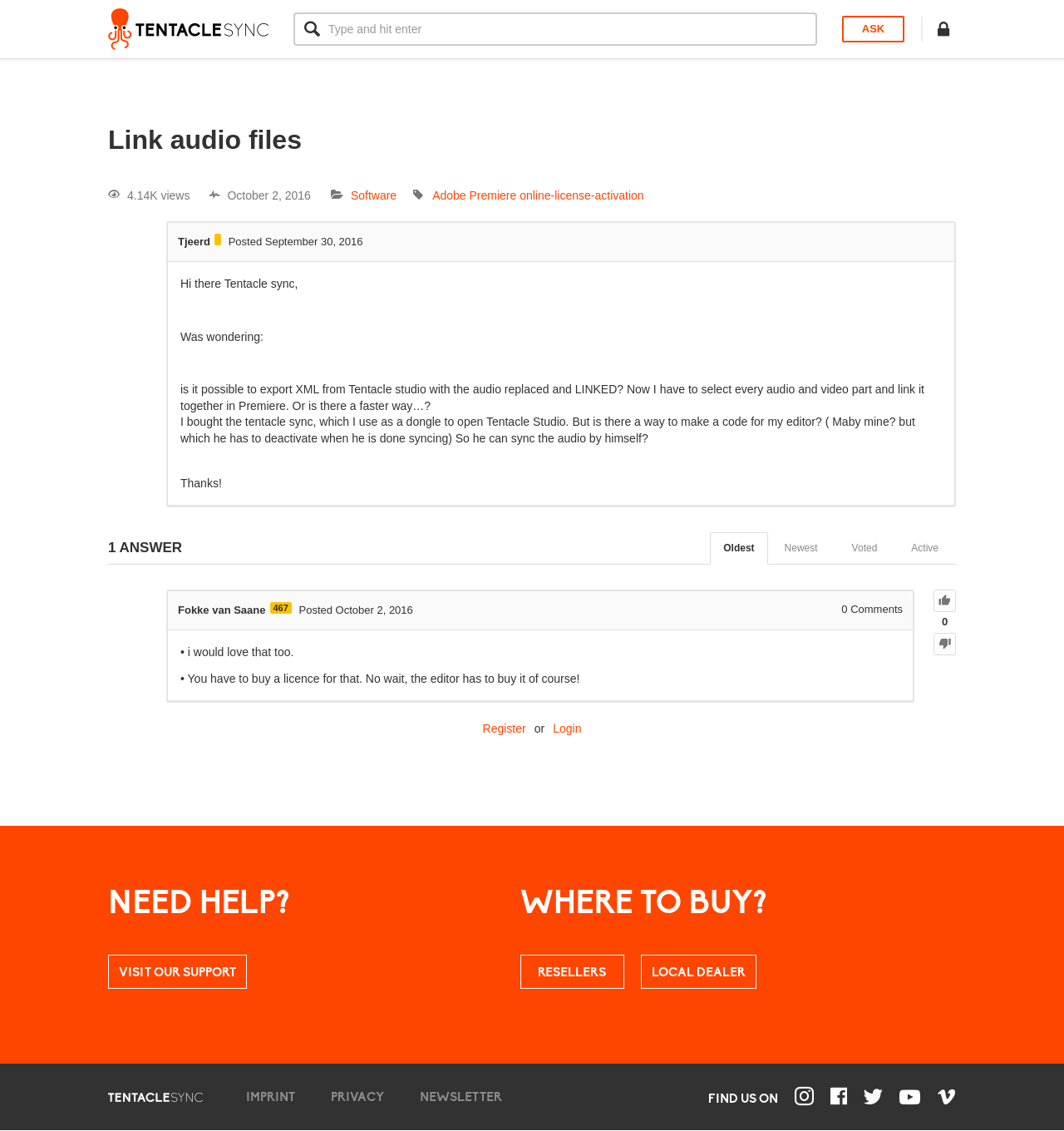Provide the bounding box coordinates of the section that needs to be clicked to accomplish the following instruction: "Ask a question."

[0.791, 0.014, 0.85, 0.038]